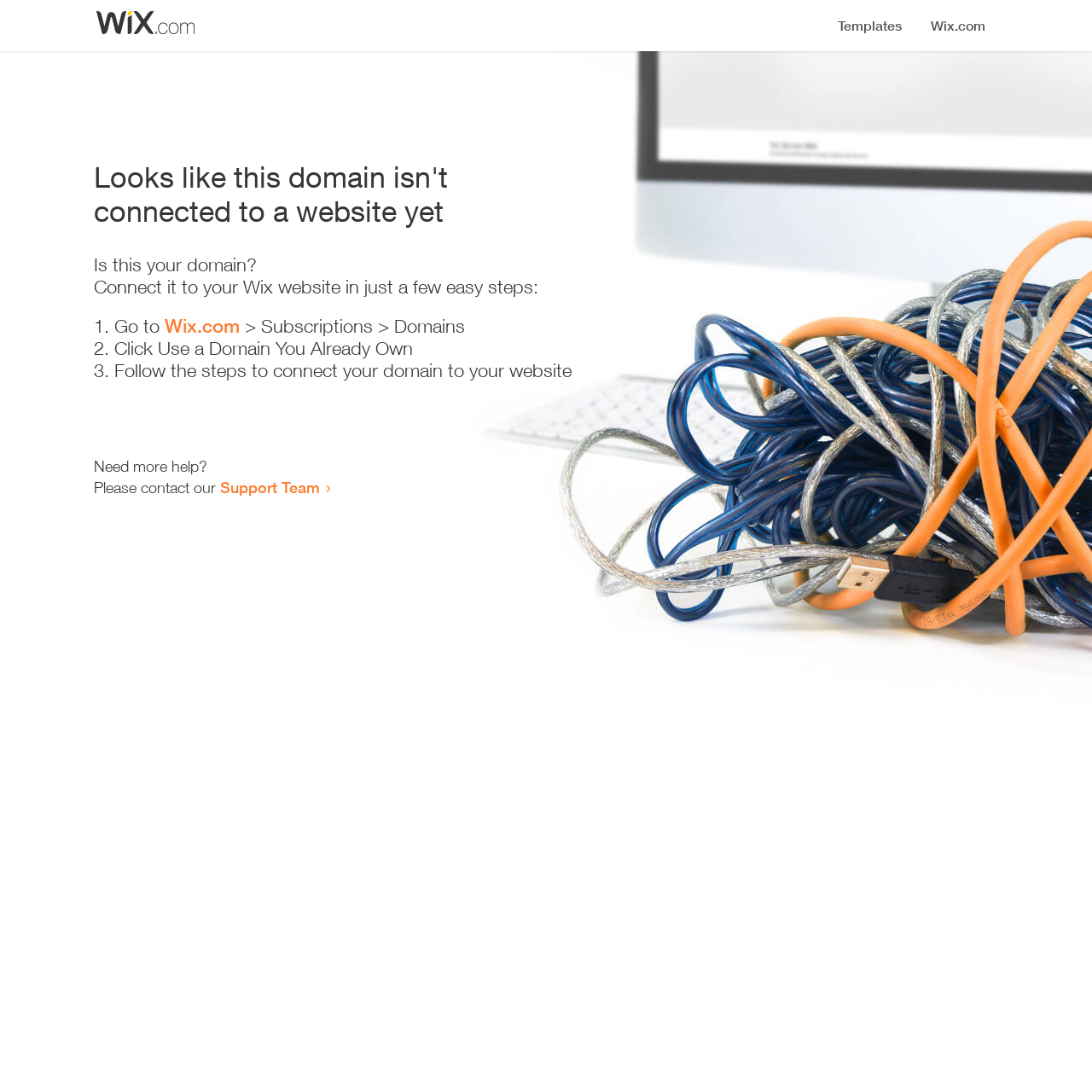Describe all the significant parts and information present on the webpage.

The webpage appears to be an error page, indicating that a domain is not connected to a website yet. At the top, there is a small image, followed by a heading that states the error message. Below the heading, there is a series of instructions to connect the domain to a Wix website. The instructions are presented in a step-by-step format, with three numbered list items. Each list item contains a brief description of the action to take, with the second list item containing a link to Wix.com. 

To the right of the list items, there is a brief description of the action to take. The instructions are followed by a message asking if the user needs more help, and providing a link to the Support Team if they do. The overall layout is simple and easy to follow, with clear headings and concise text.